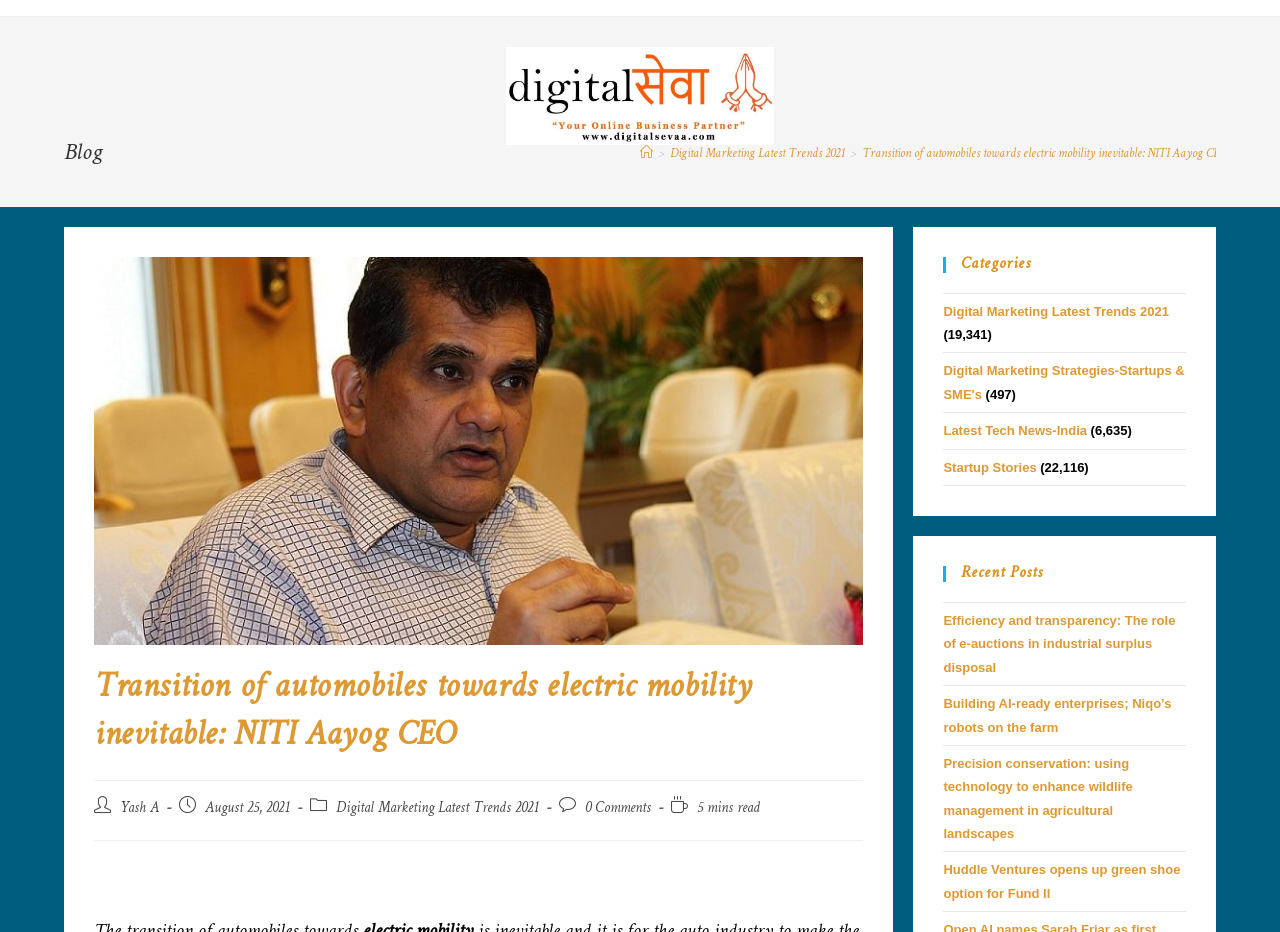Please identify the bounding box coordinates of the element on the webpage that should be clicked to follow this instruction: "Check the 'Recent Posts' section". The bounding box coordinates should be given as four float numbers between 0 and 1, formatted as [left, top, right, bottom].

[0.737, 0.607, 0.927, 0.624]